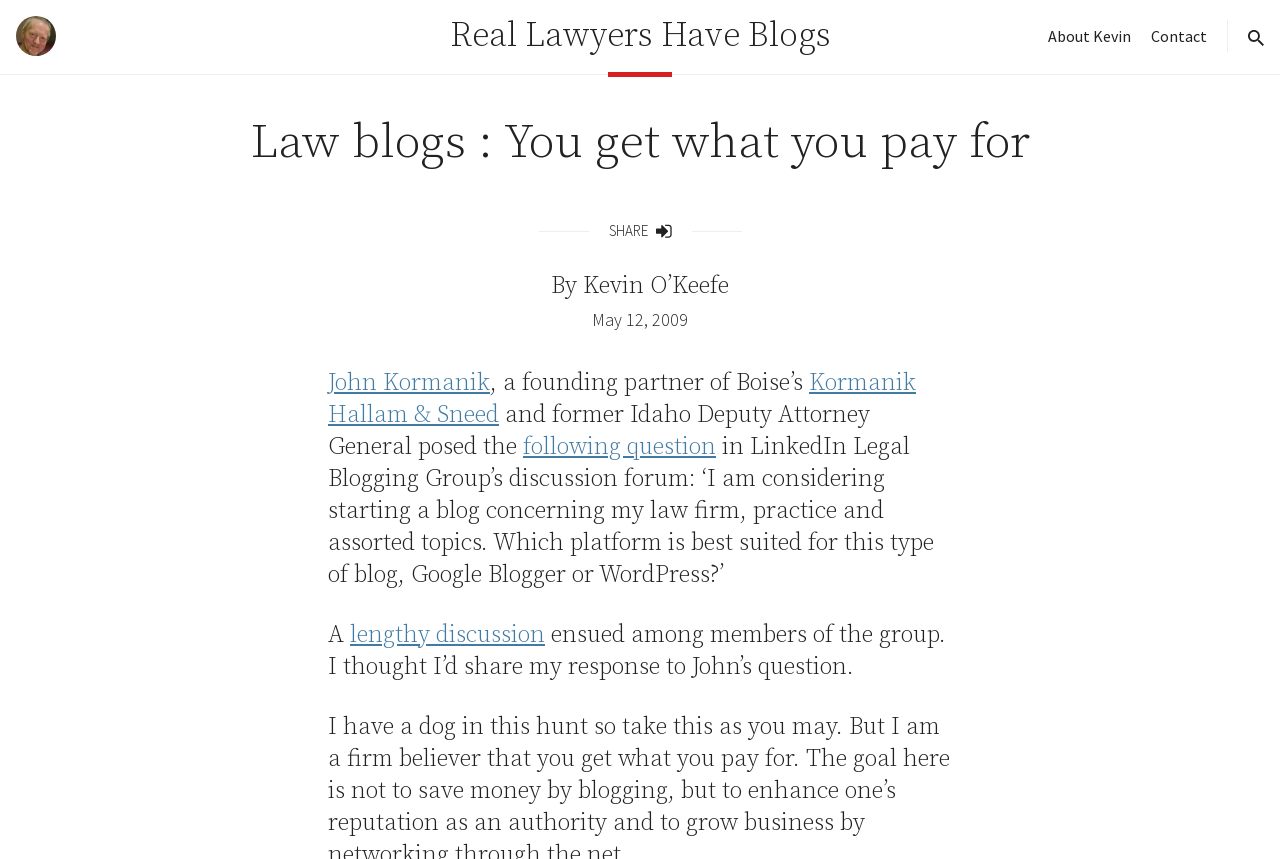What is the topic of the blog post?
Using the image as a reference, give a one-word or short phrase answer.

Law blogging platforms